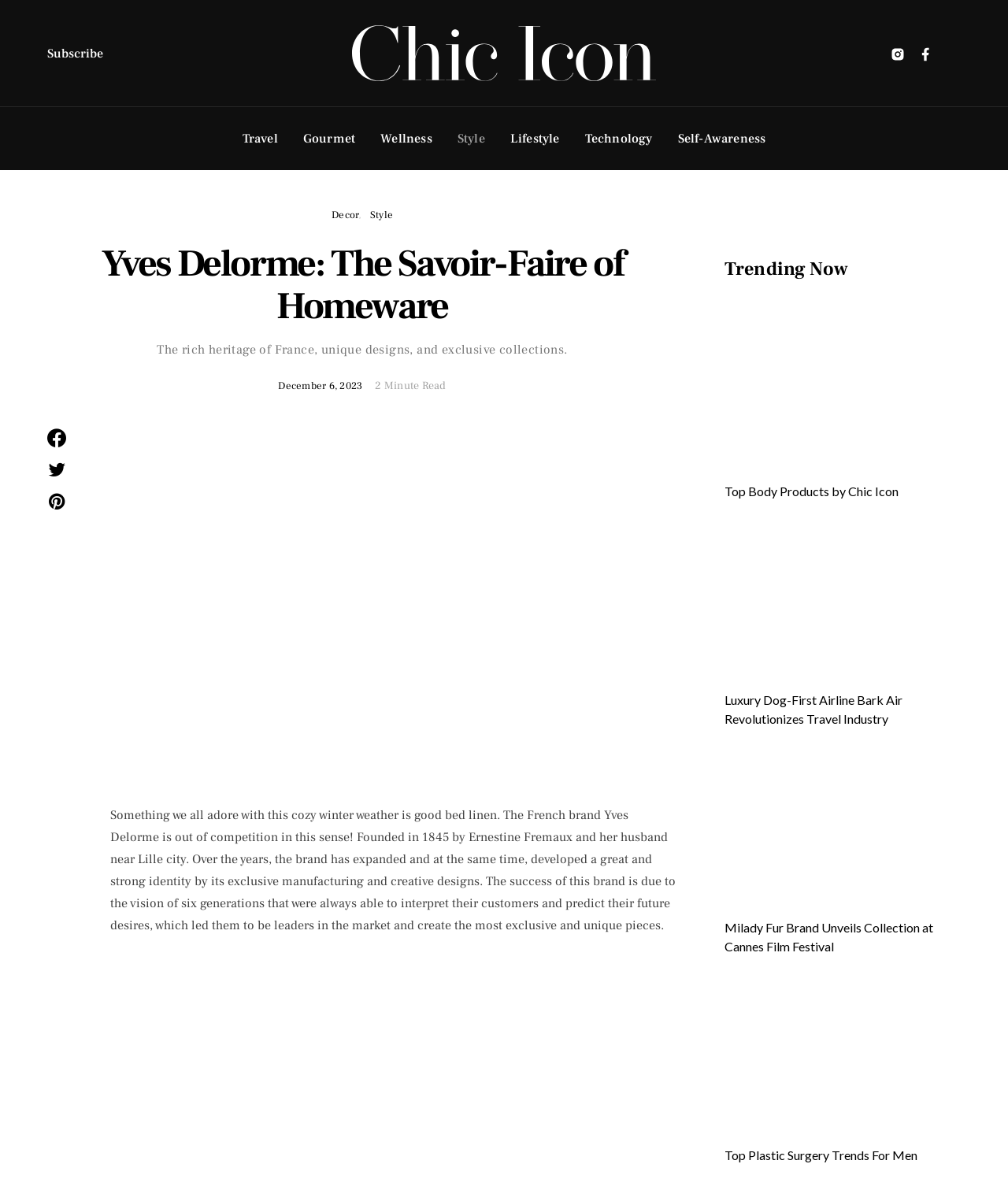Please analyze the image and provide a thorough answer to the question:
What is the topic of the article?

The article is about the French brand Yves Delorme and its expertise in homeware, specifically bed linen, highlighting its rich heritage, unique designs, and exclusive collections.